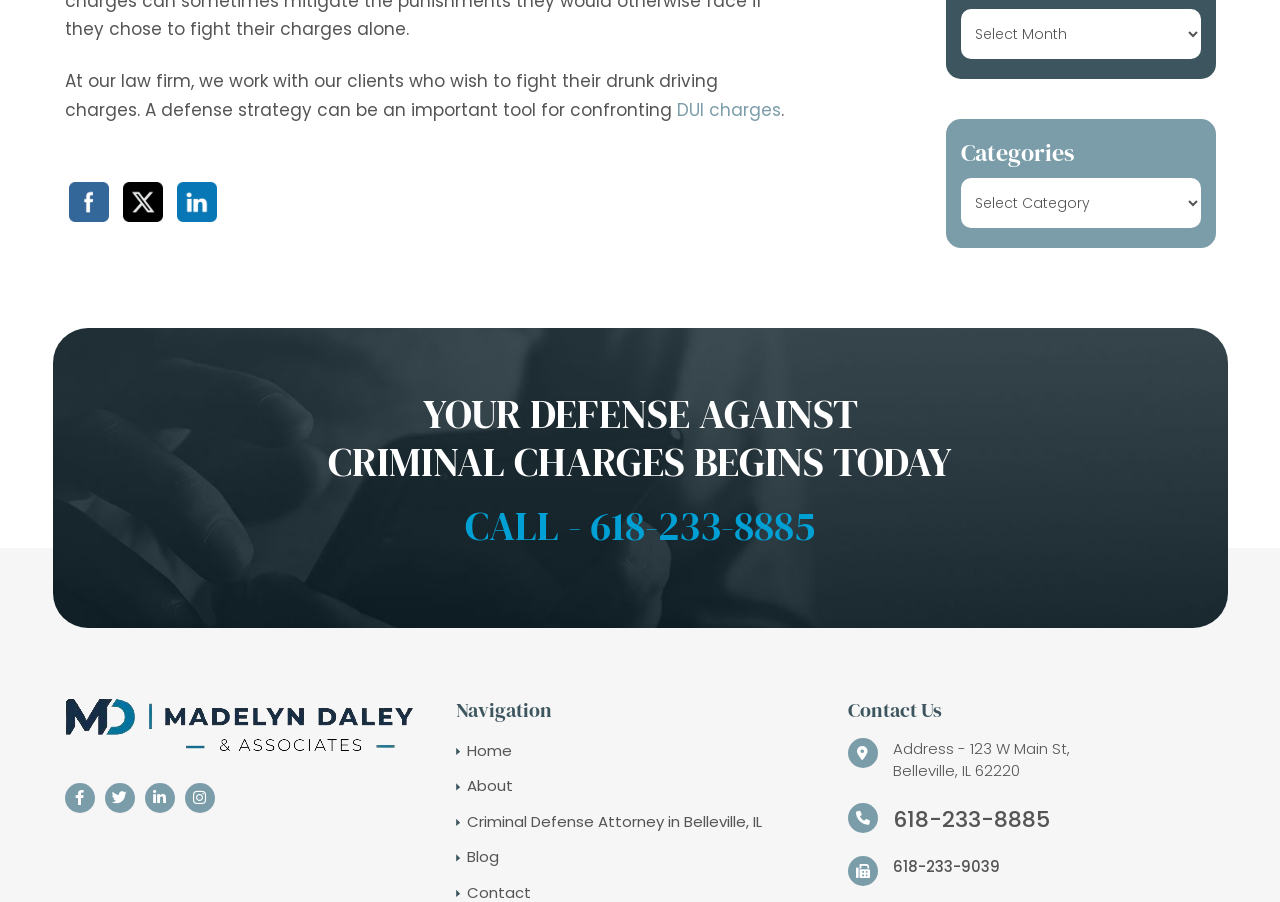Answer in one word or a short phrase: 
What is the address of the law firm?

123 W Main St, Belleville, IL 62220